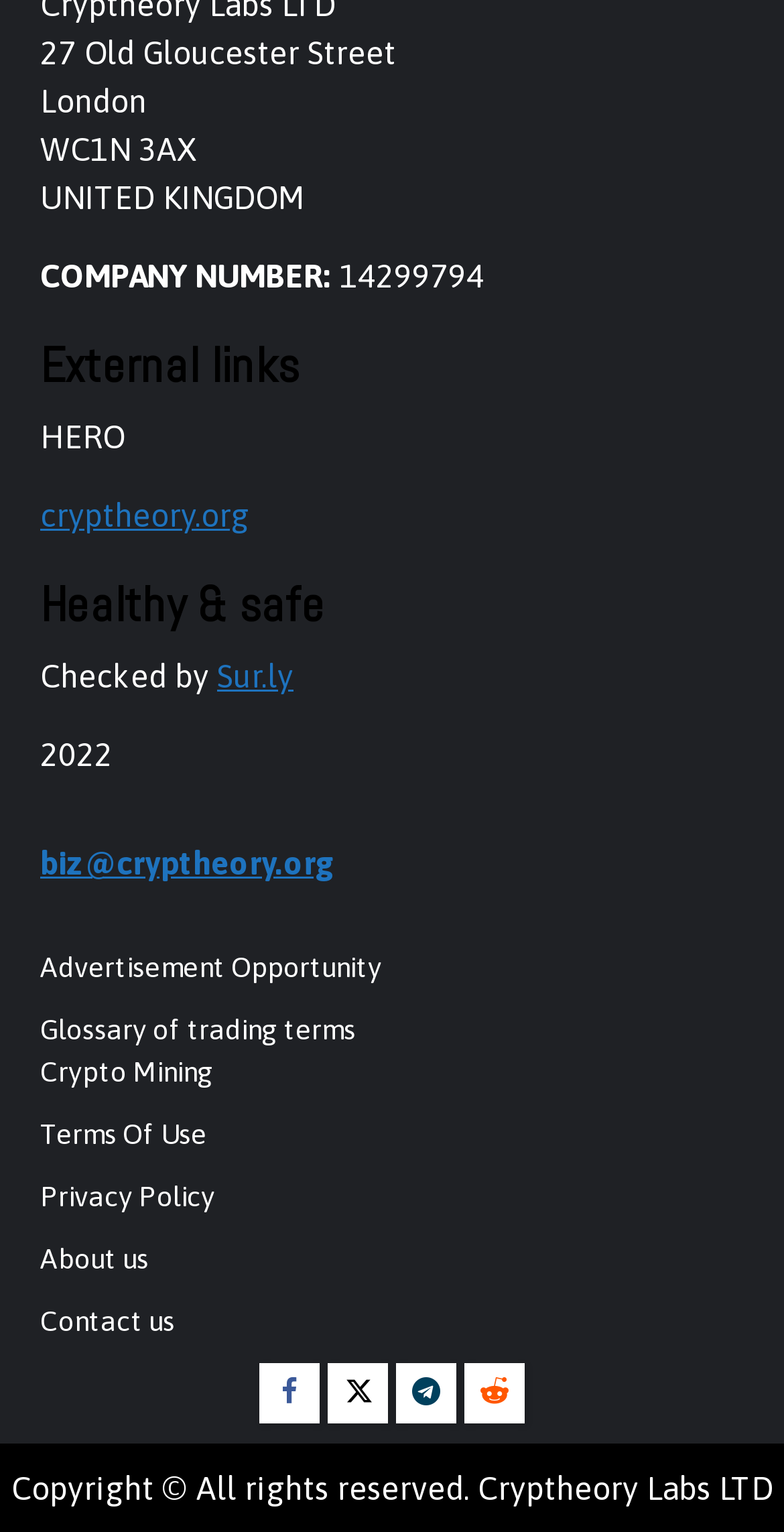How many social media links are there?
Please elaborate on the answer to the question with detailed information.

There are four social media links at the bottom of the webpage, which are Facebook, Twitter, Telegram, and Reddit.